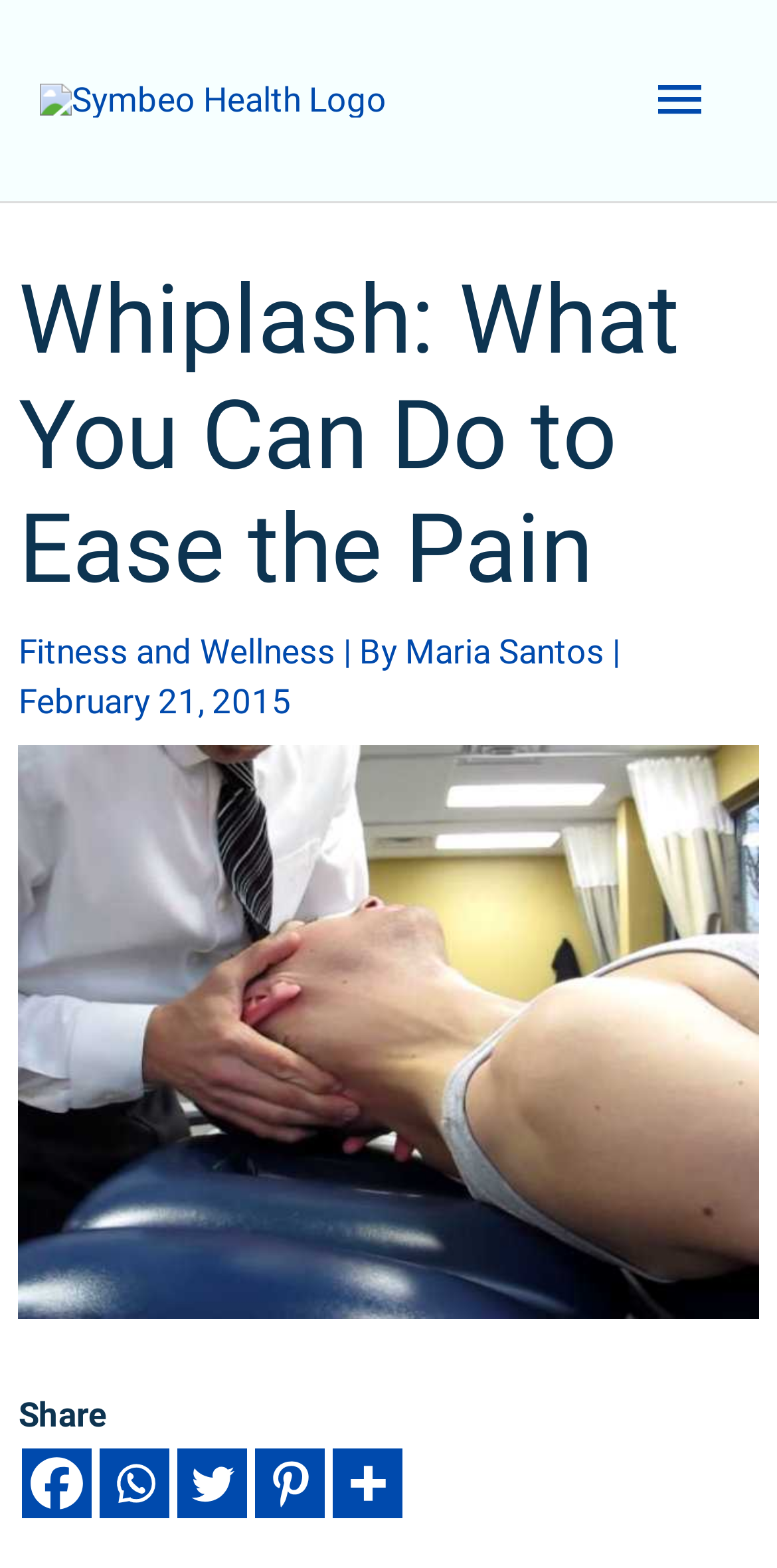Please provide a short answer using a single word or phrase for the question:
How many social media sharing options are available?

5